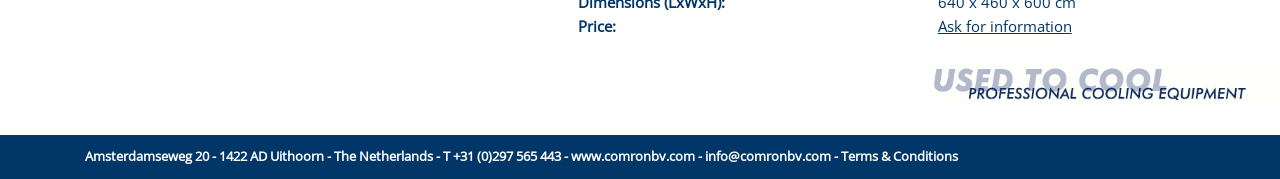Utilize the information from the image to answer the question in detail:
What is shown in the image on the webpage?

I found the description of the image on the webpage, which is 'Comron Used To Cool', suggesting that the image is related to the company's product or service.